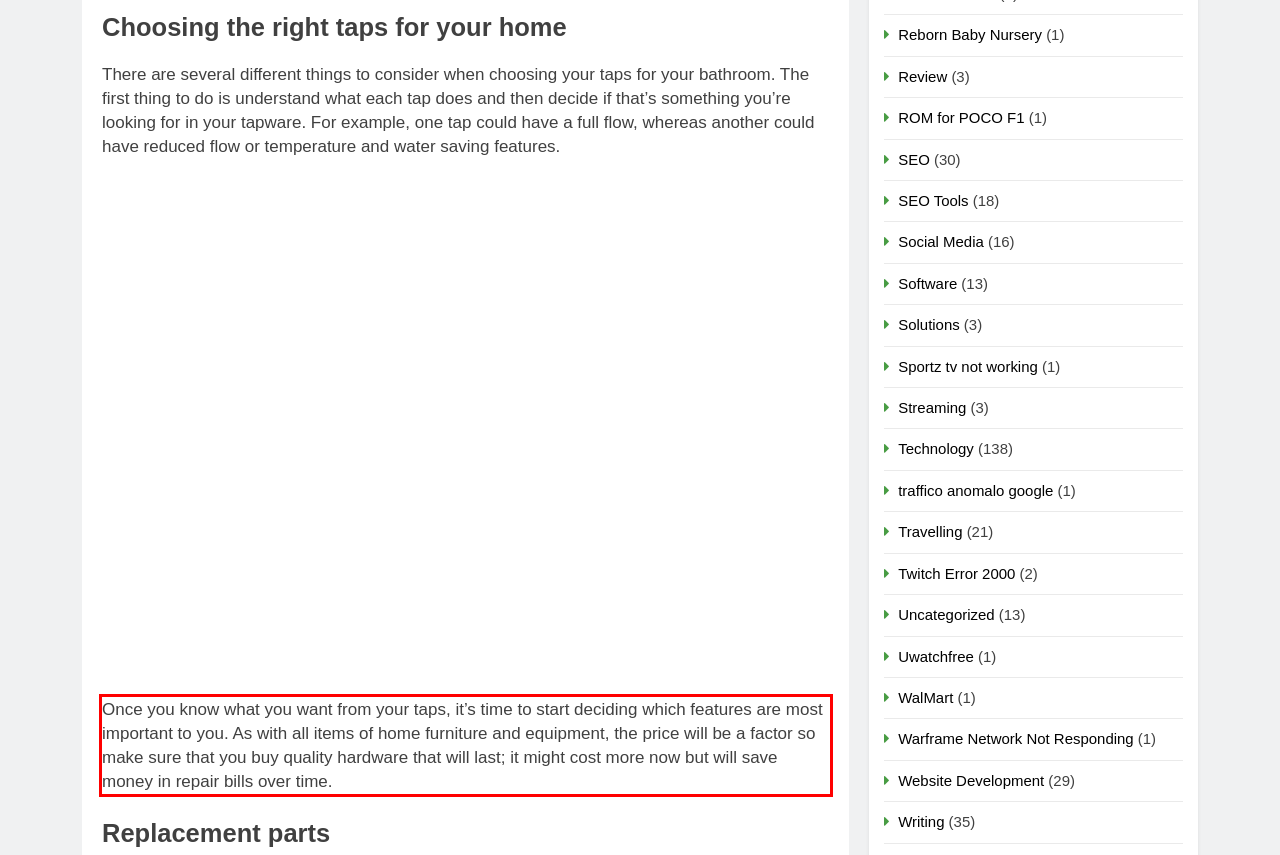Please perform OCR on the text content within the red bounding box that is highlighted in the provided webpage screenshot.

Once you know what you want from your taps, it’s time to start deciding which features are most important to you. As with all items of home furniture and equipment, the price will be a factor so make sure that you buy quality hardware that will last; it might cost more now but will save money in repair bills over time.